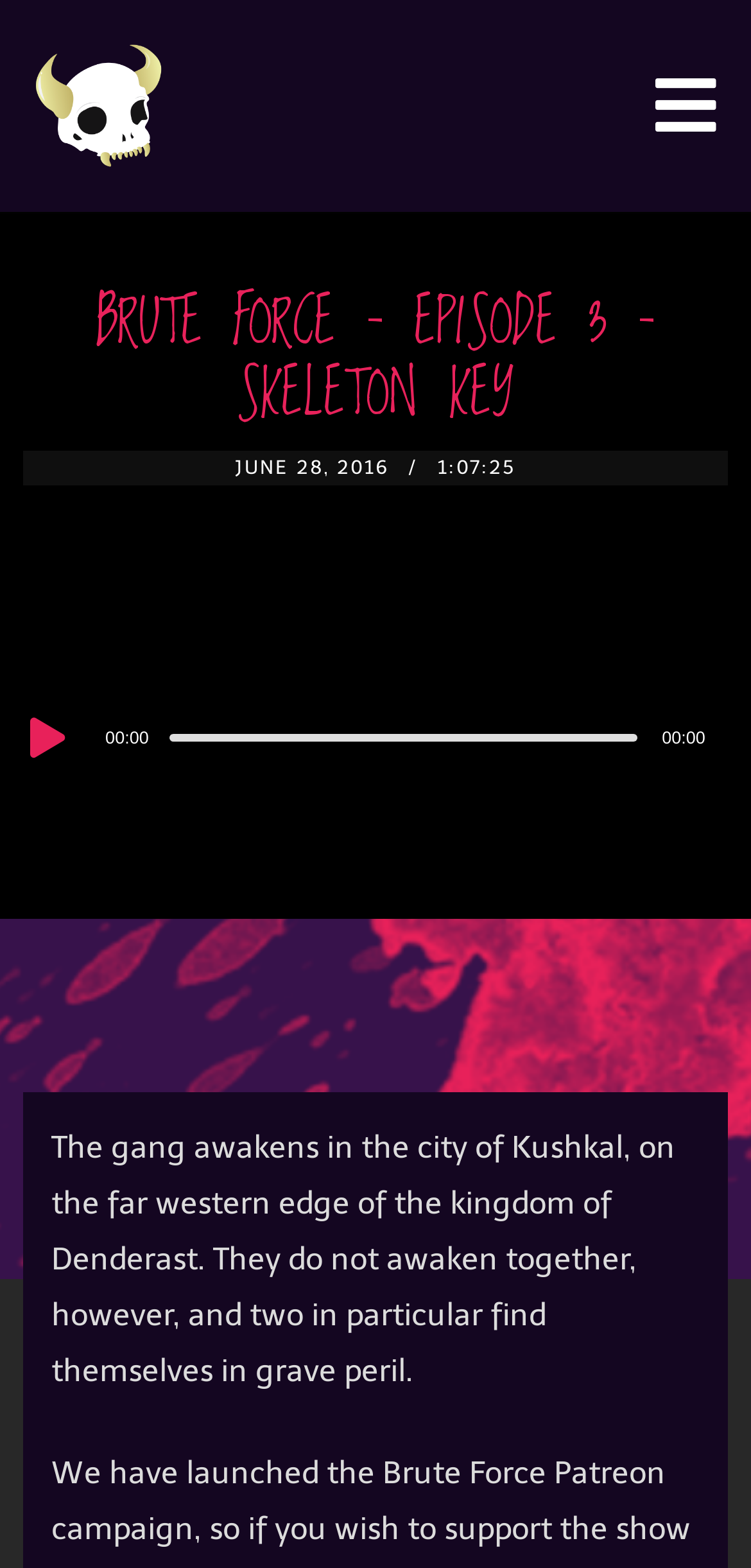How long is the audio episode?
Could you give a comprehensive explanation in response to this question?

I found the duration of the audio episode by looking at the static text element with the content '1:07:25' which is located near the top of the webpage.